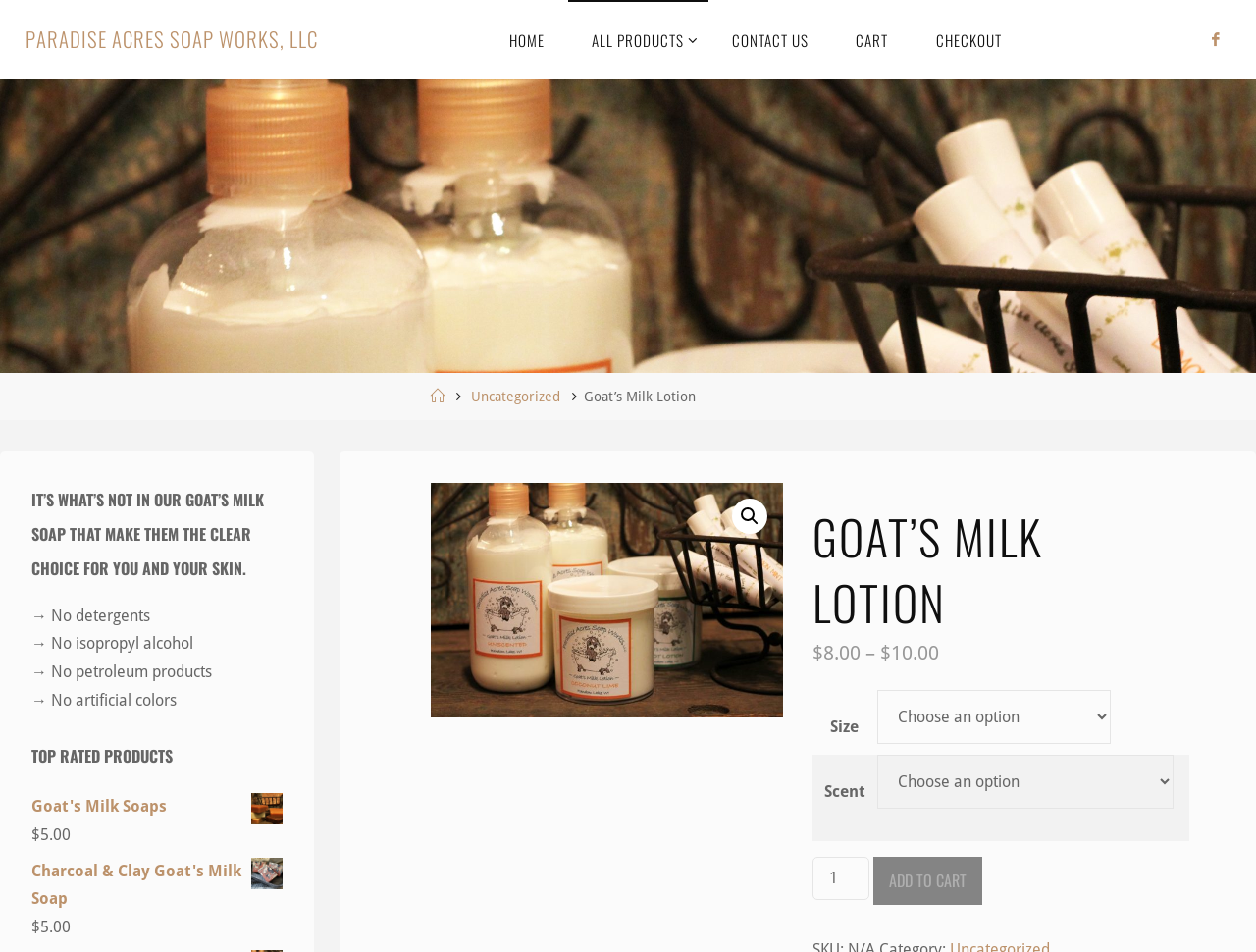Please determine the primary heading and provide its text.

GOAT’S MILK LOTION